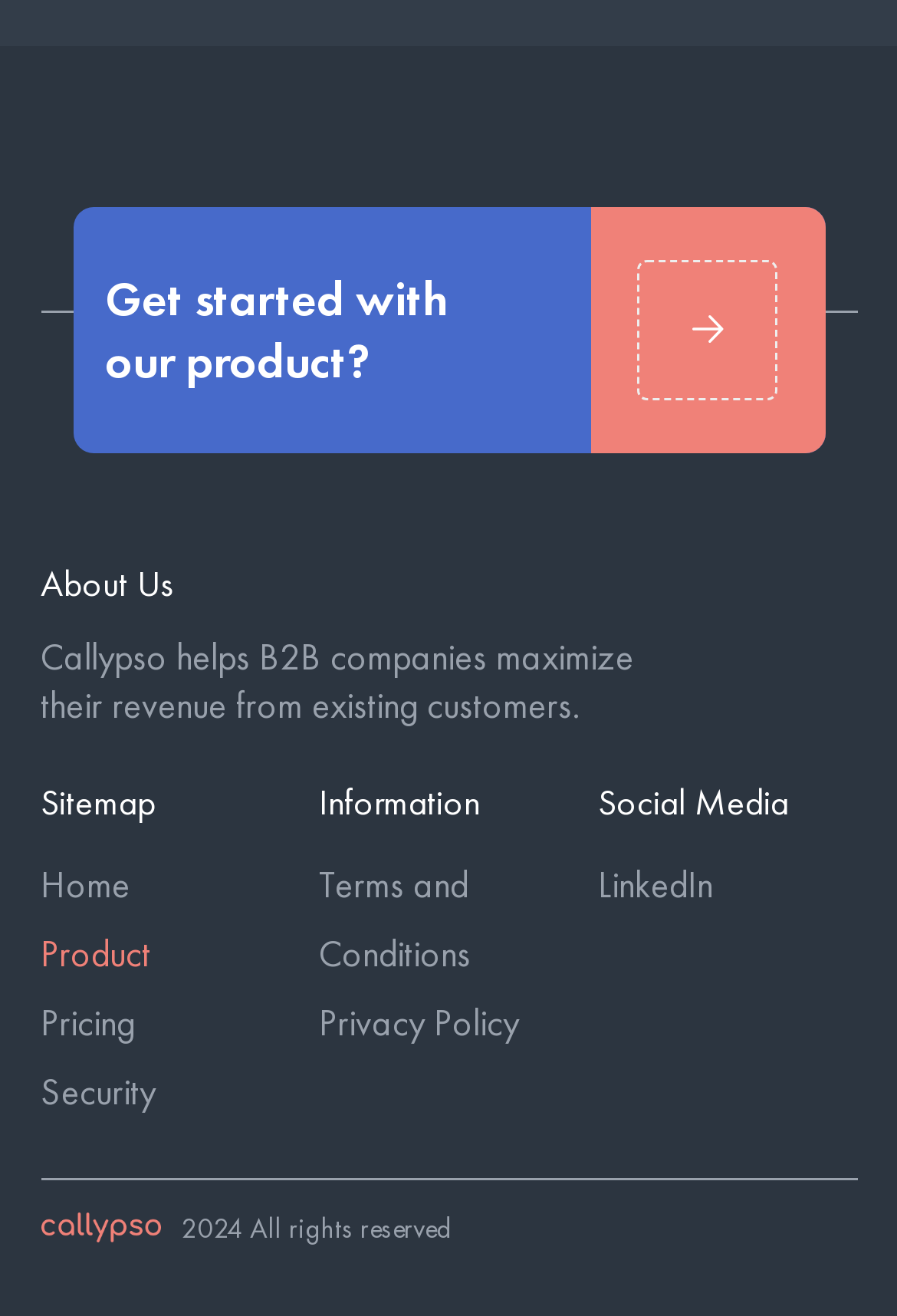Reply to the question with a single word or phrase:
What year is the copyright reserved?

2024